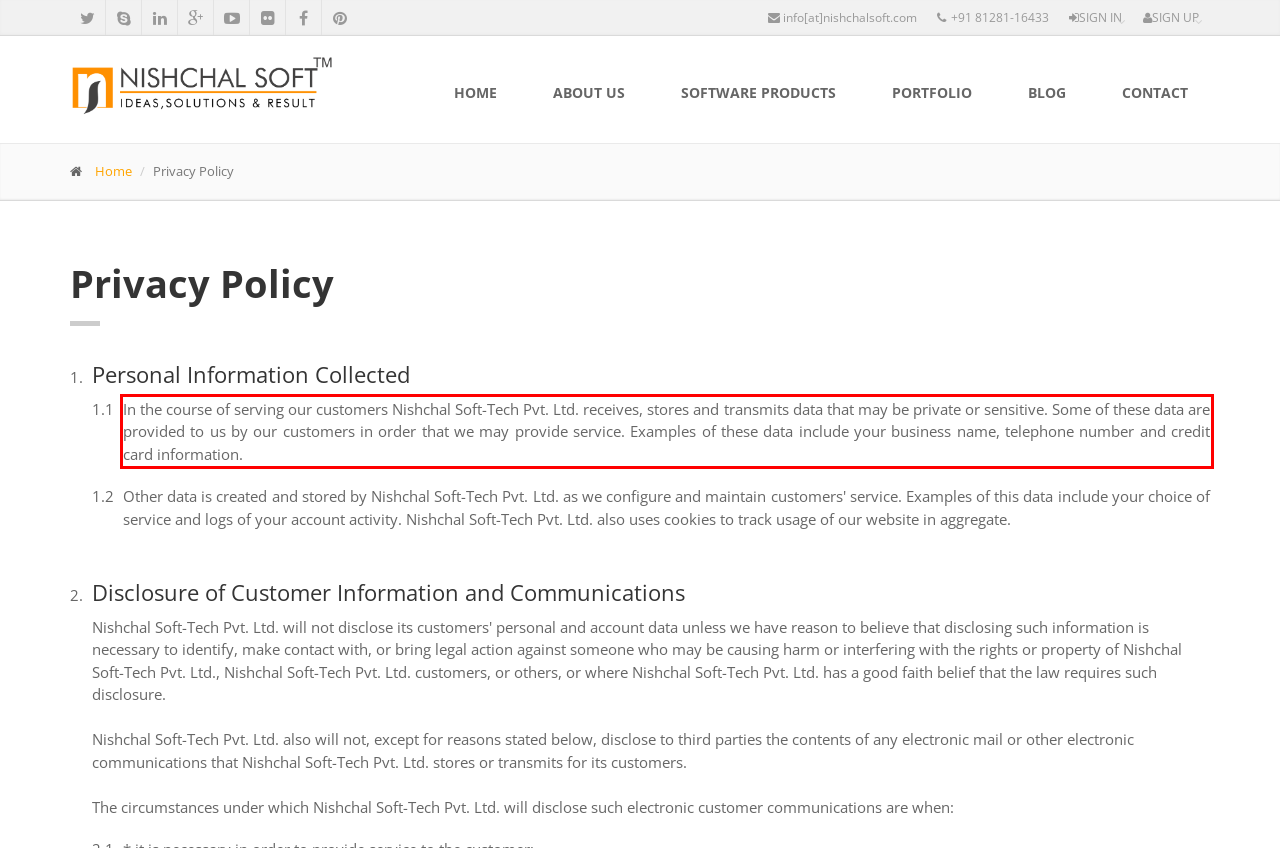Given a webpage screenshot, identify the text inside the red bounding box using OCR and extract it.

In the course of serving our customers Nishchal Soft-Tech Pvt. Ltd. receives, stores and transmits data that may be private or sensitive. Some of these data are provided to us by our customers in order that we may provide service. Examples of these data include your business name, telephone number and credit card information.